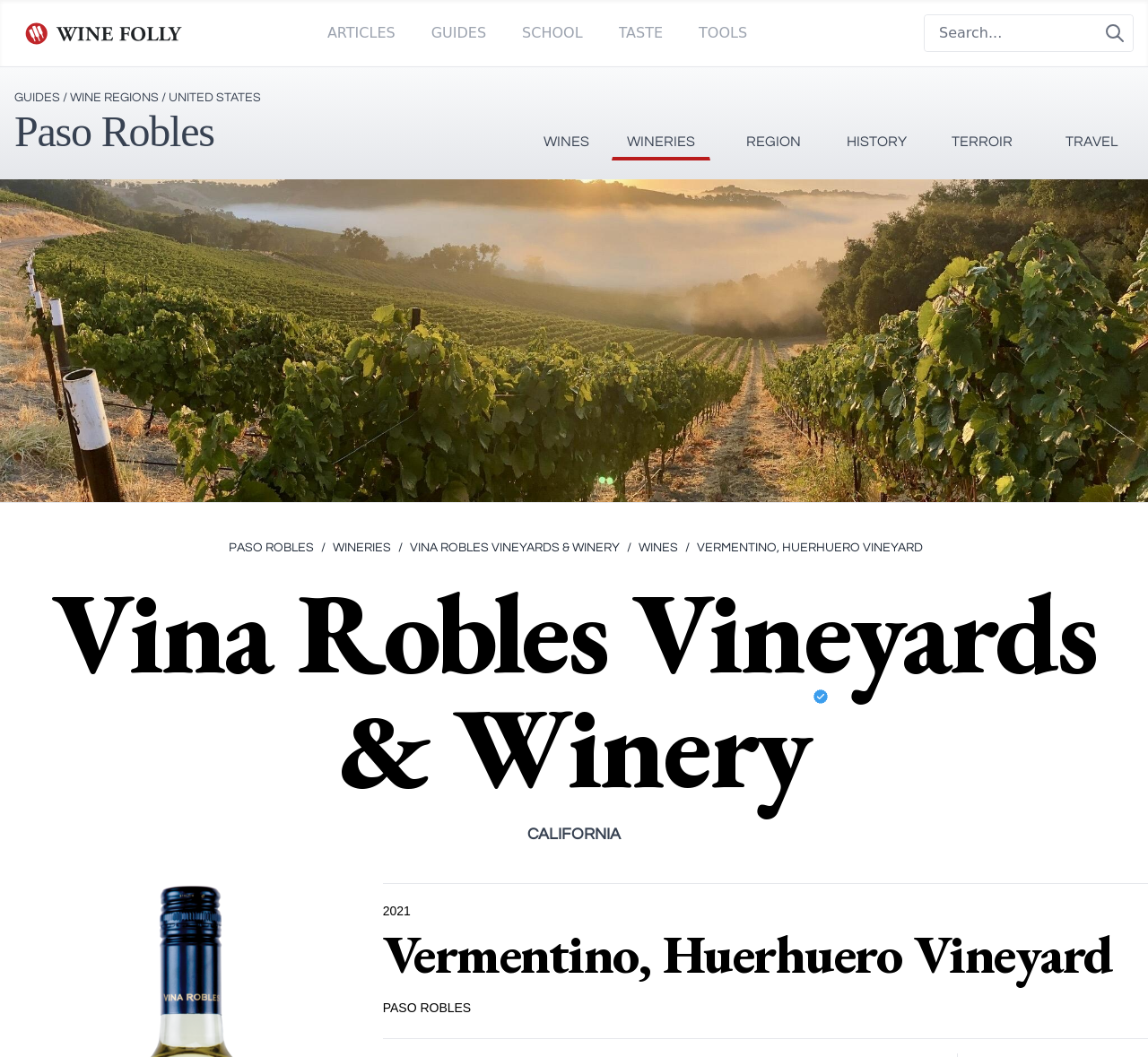Determine the bounding box coordinates of the element's region needed to click to follow the instruction: "Click Wine Folly Logo". Provide these coordinates as four float numbers between 0 and 1, formatted as [left, top, right, bottom].

[0.012, 0.014, 0.169, 0.048]